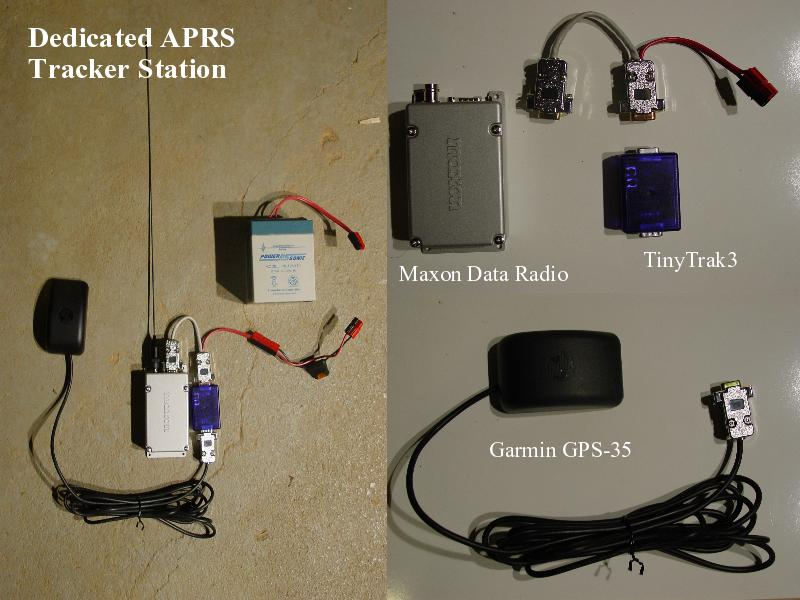From the details in the image, provide a thorough response to the question: What is the purpose of the Garmin GPS-35?

The Garmin GPS-35 is positioned alongside other components in the APRS tracker station, and its purpose is to provide location data, which is essential for real-time tracking capabilities.